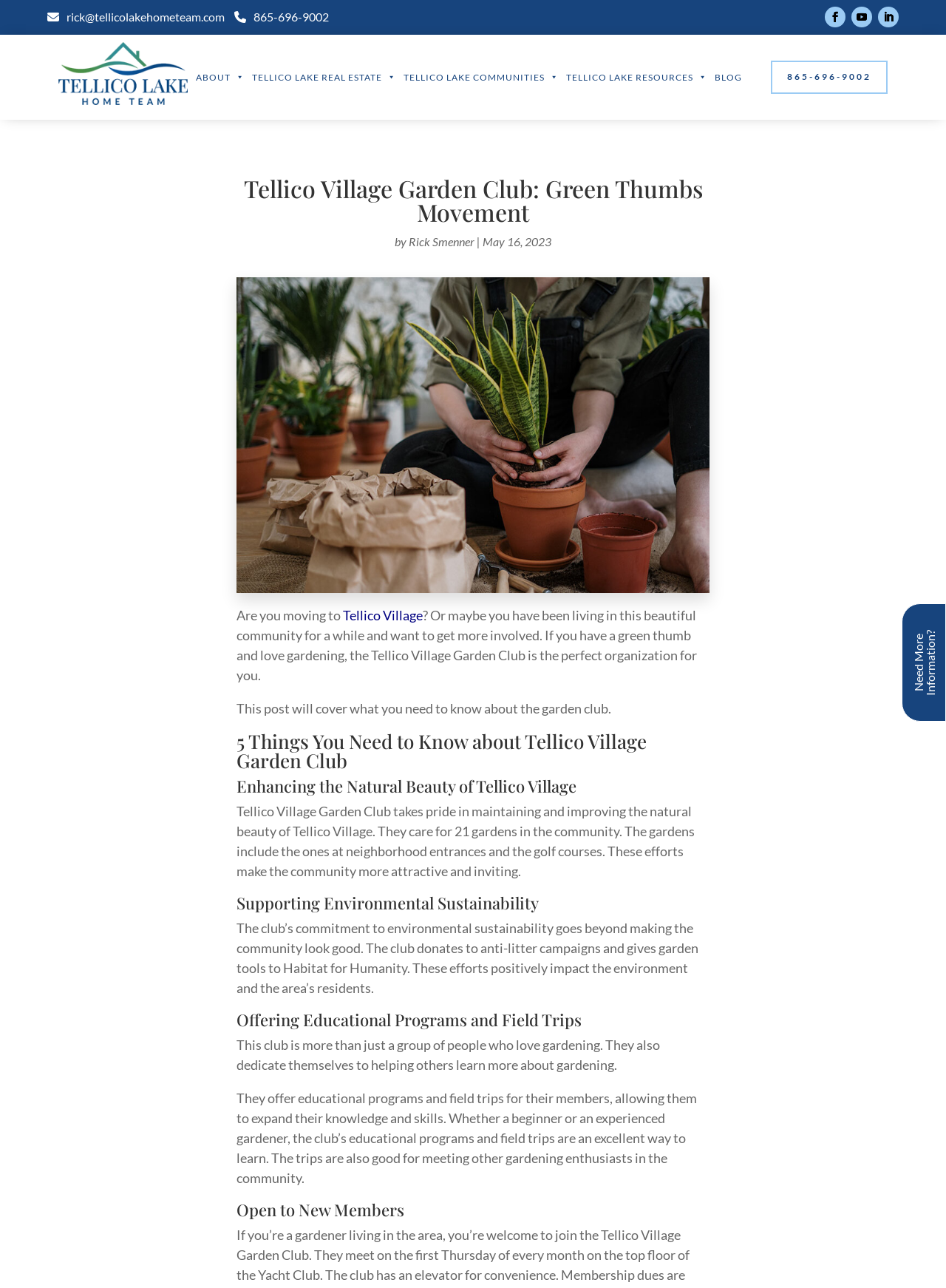What is the purpose of the Tellico Village Garden Club's educational programs?
Based on the image, give a concise answer in the form of a single word or short phrase.

To help others learn about gardening